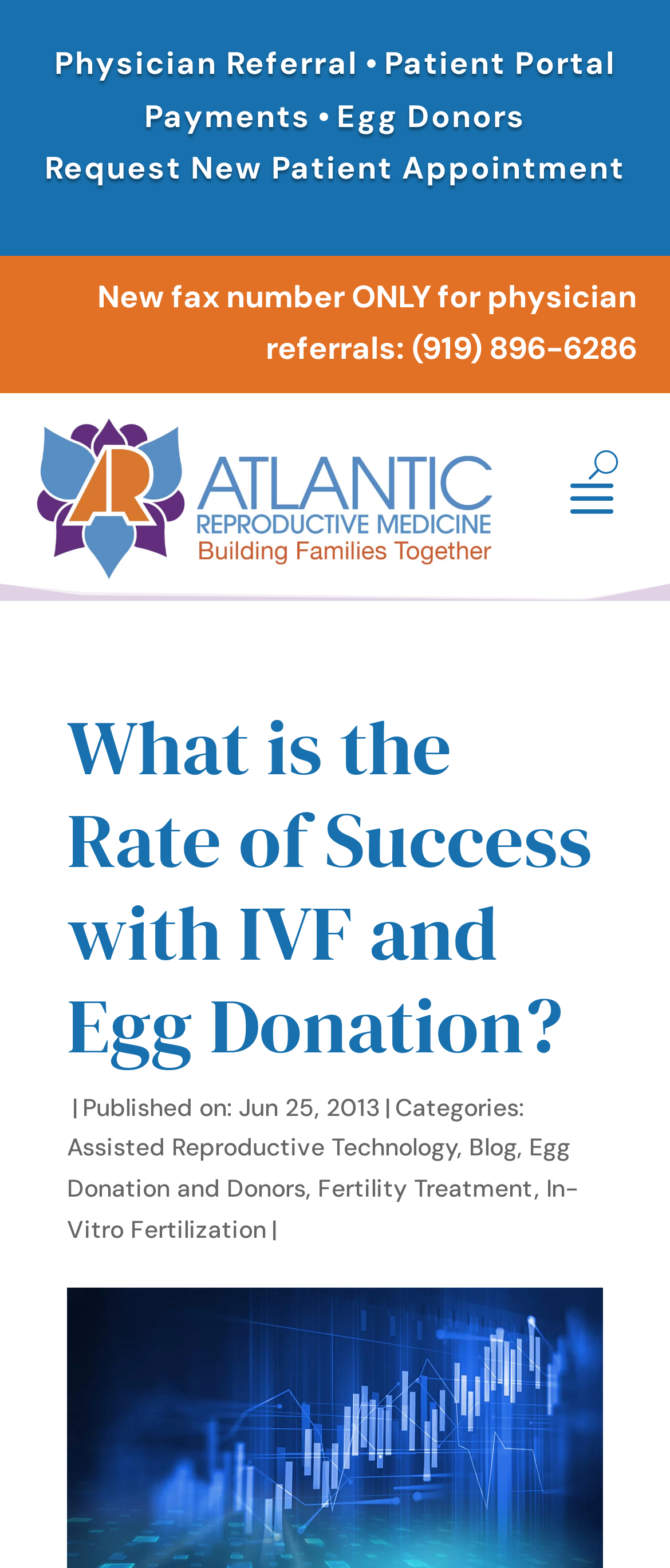Create an elaborate caption that covers all aspects of the webpage.

The webpage is about the success rate of IVF and egg donation, specifically discussing the chances of a successful pregnancy after undergoing IVF fertility treatment using donor eggs. 

At the top, there are several links, including "Physician Referral", "Patient", "Portal", and "Payments", which are positioned horizontally and evenly spaced. Below these links, there are additional links, such as "Egg Donors" and "Request New Patient Appointment", which are also arranged horizontally. 

To the right of these links, there is a static text displaying a new fax number for physician referrals. 

On the left side of the page, there is a logo of "Atlantic Reproductive Specialists" accompanied by a link to the organization's website. 

Below the logo, there is a prominent heading that reads "What is the Rate of Success with IVF and Egg Donation?" which spans almost the entire width of the page. 

Underneath the heading, there is a static text displaying the publication date of the article, "Jun 25, 2013". To the right of the publication date, there are categories listed, including "Assisted Reproductive Technology", "Blog", "Egg Donation and Donors", "Fertility Treatment", and "In-Vitro Fertilization", which are separated by commas and vertical lines.